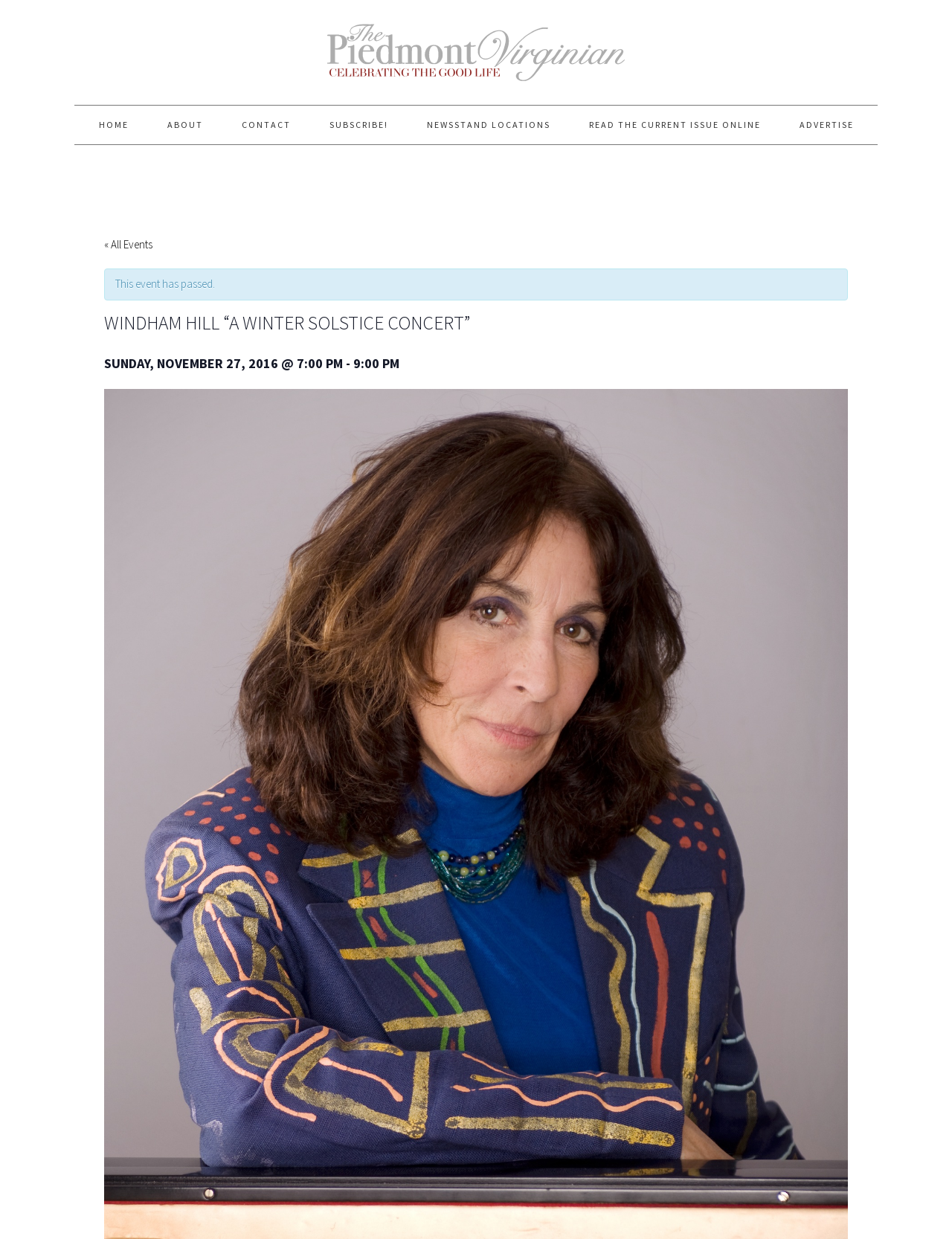Answer the question using only one word or a concise phrase: How many navigation links are there?

8